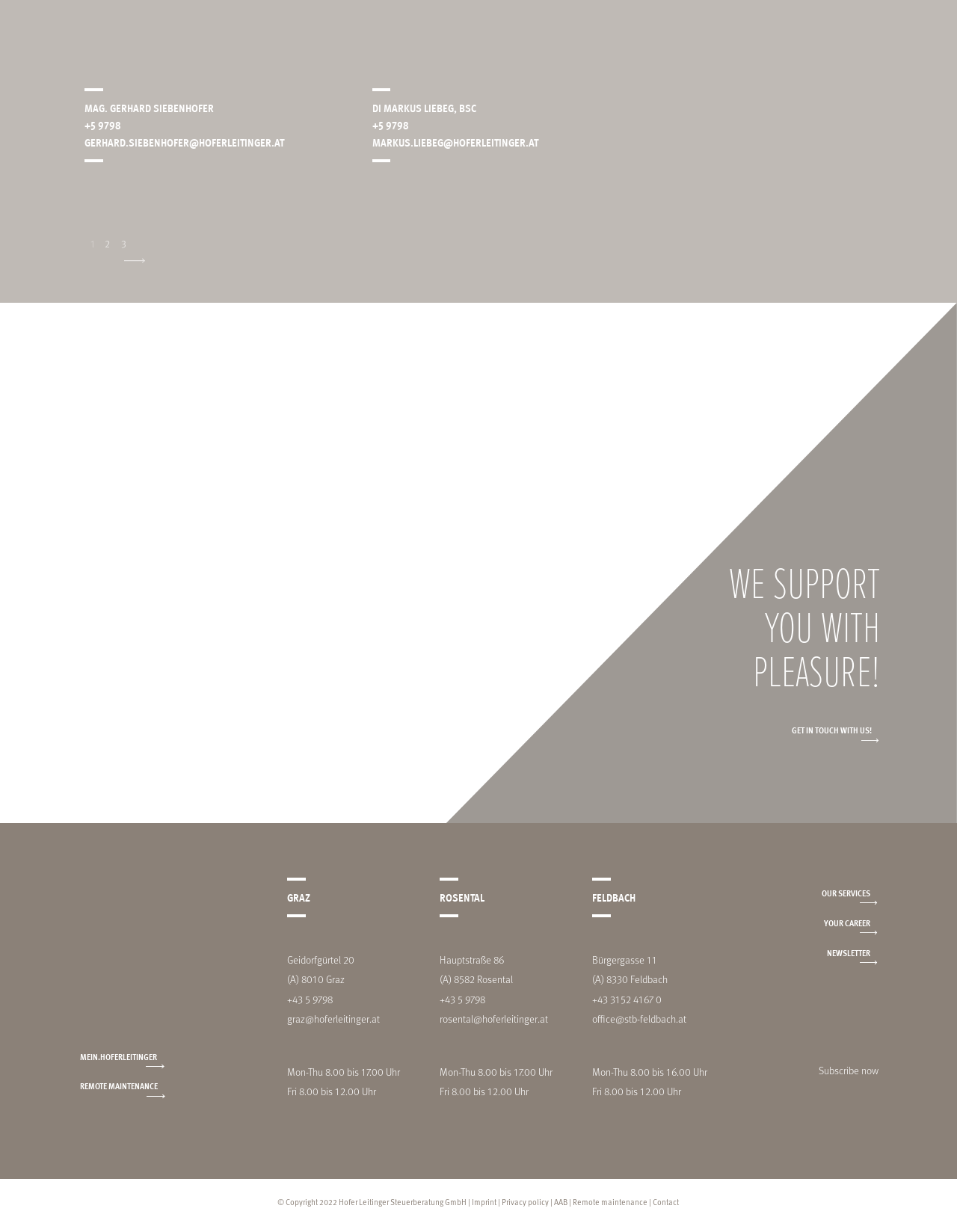Please give a one-word or short phrase response to the following question: 
What are the office hours for the Graz location?

Mon-Thu 8.00 bis 17.00 Uhr, Fri 8.00 bis 12.00 Uhr